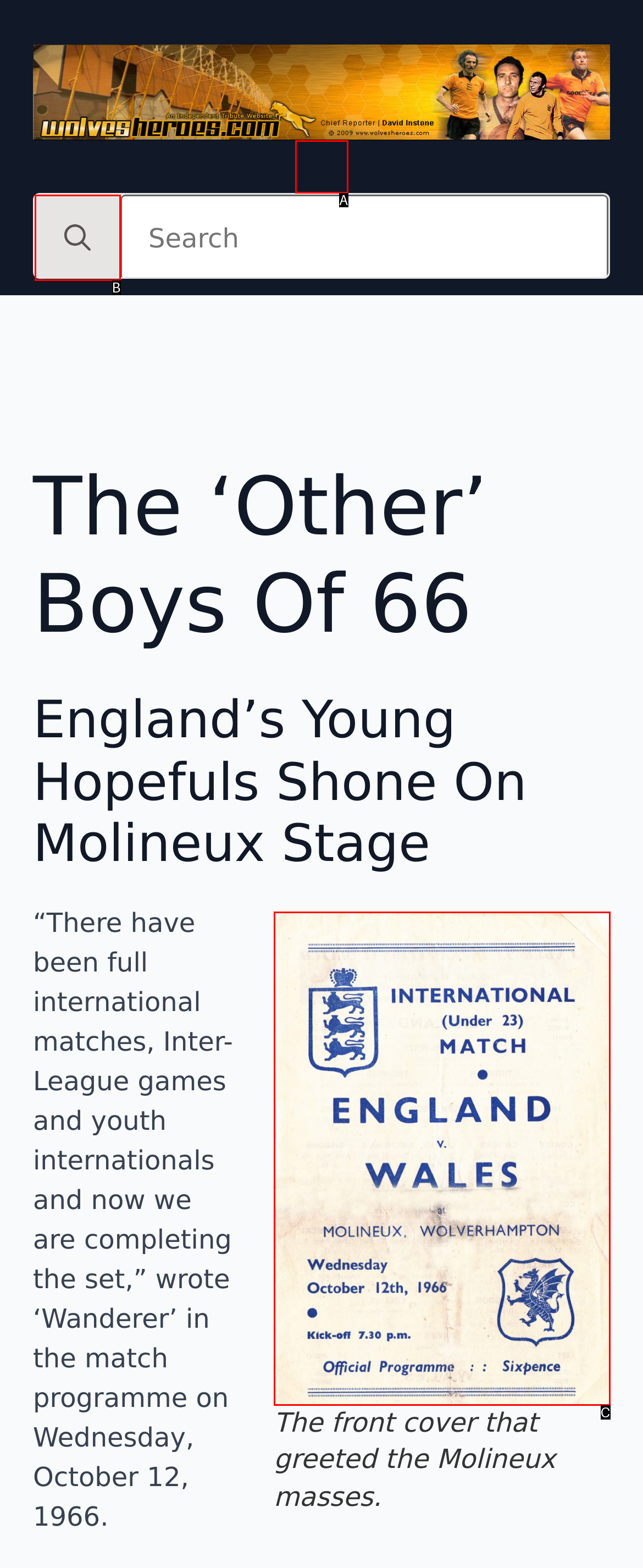Based on the element described as: aria-label="Open Menu"
Find and respond with the letter of the correct UI element.

A